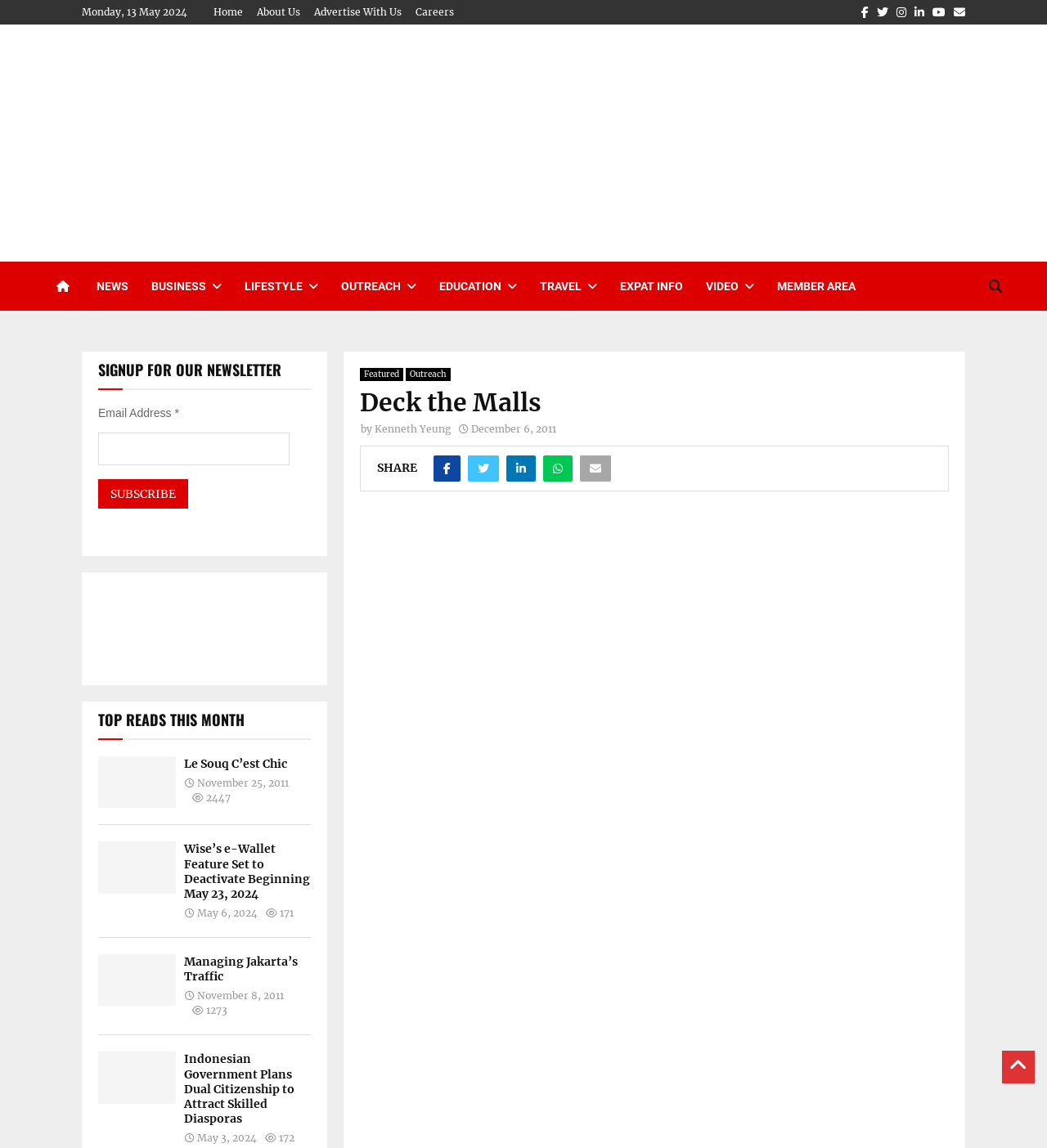What is the name of the author of the article 'Deck the Malls'?
Look at the screenshot and give a one-word or phrase answer.

Kenneth Yeung